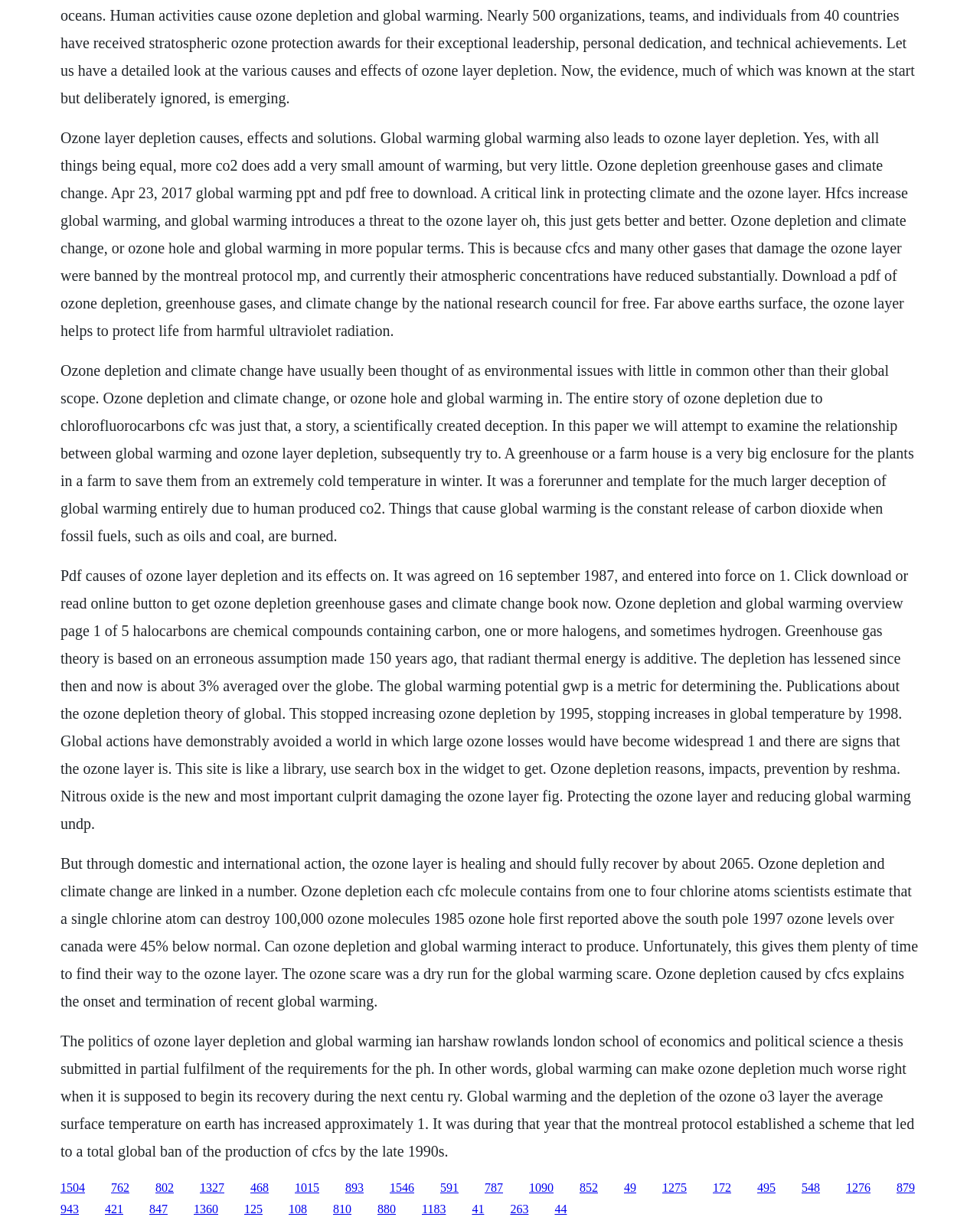Respond to the question below with a single word or phrase:
What is the relationship between ozone depletion and global warming?

Linked